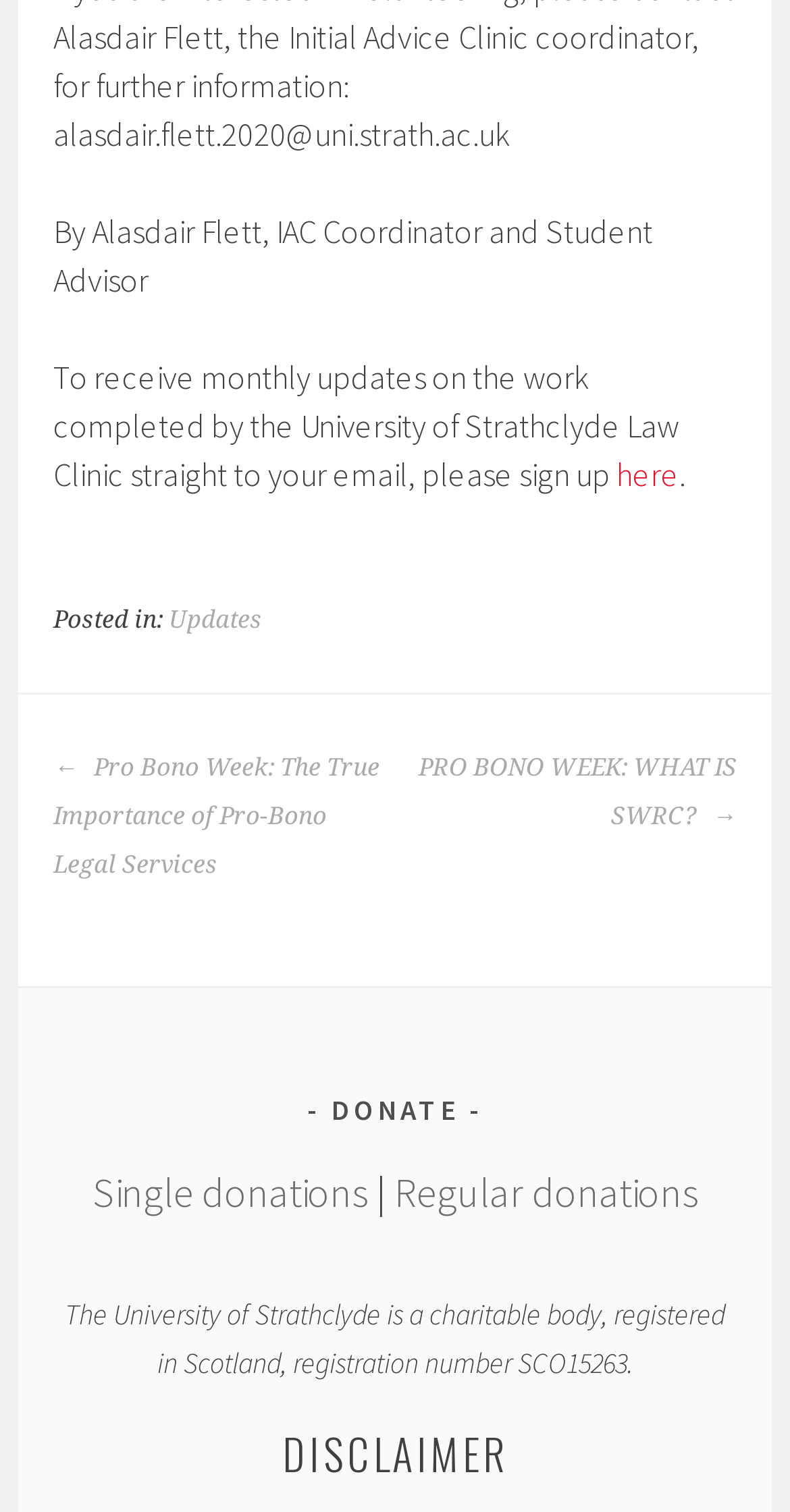What is the category of the current post?
Please respond to the question thoroughly and include all relevant details.

The category of the current post is mentioned in the footer section, which says 'Posted in: Updates'.